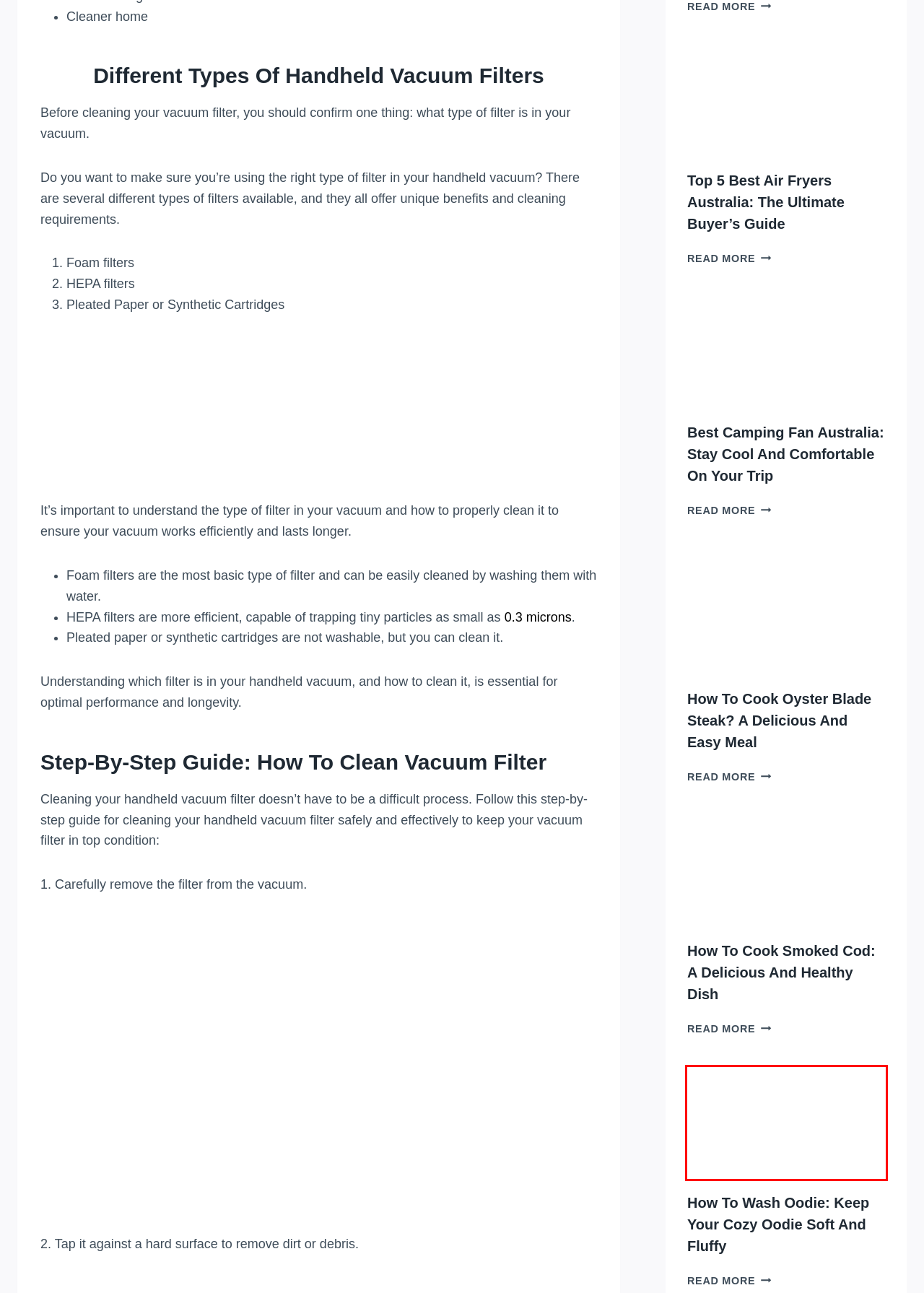You are given a screenshot of a webpage with a red rectangle bounding box around an element. Choose the best webpage description that matches the page after clicking the element in the bounding box. Here are the candidates:
A. Tips » Dalda Review Guider
B. How To Wash Oodie: Keep Your Cozy Oodie Soft And Fluffy
C. Dalda Review Guider
D. How To Cook Smoked Cod: A Quick And Easy Guide
E. Terms And Conditions » Dalda Review Guider
F. About Us » Dalda Review Guider
G. How To Cook Oyster Blade Steak? Recipe Steps And Tips
H. Privacy Policy » Dalda Review Guider

B